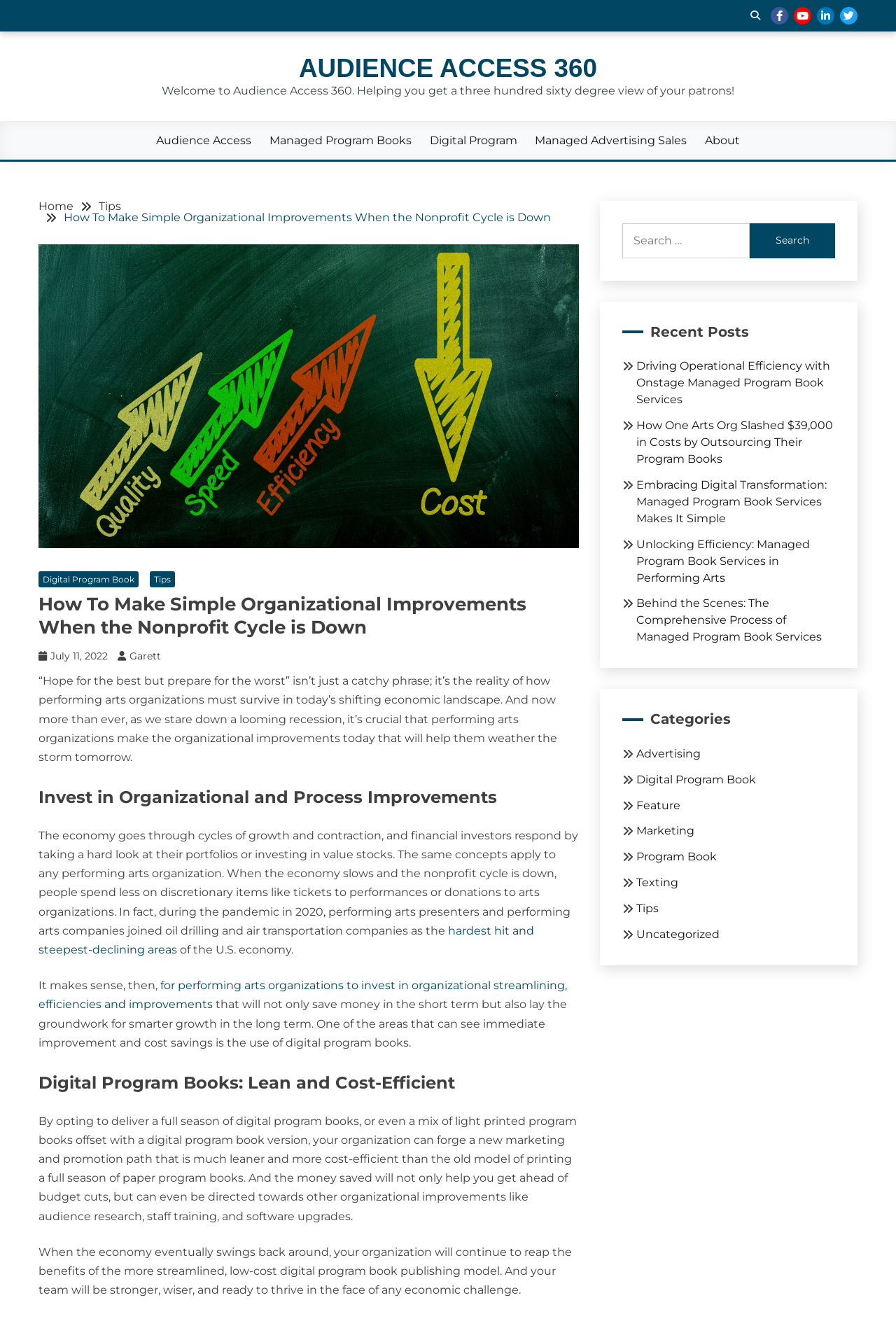Provide a one-word or brief phrase answer to the question:
What is the topic of the current article?

Organizational Improvements